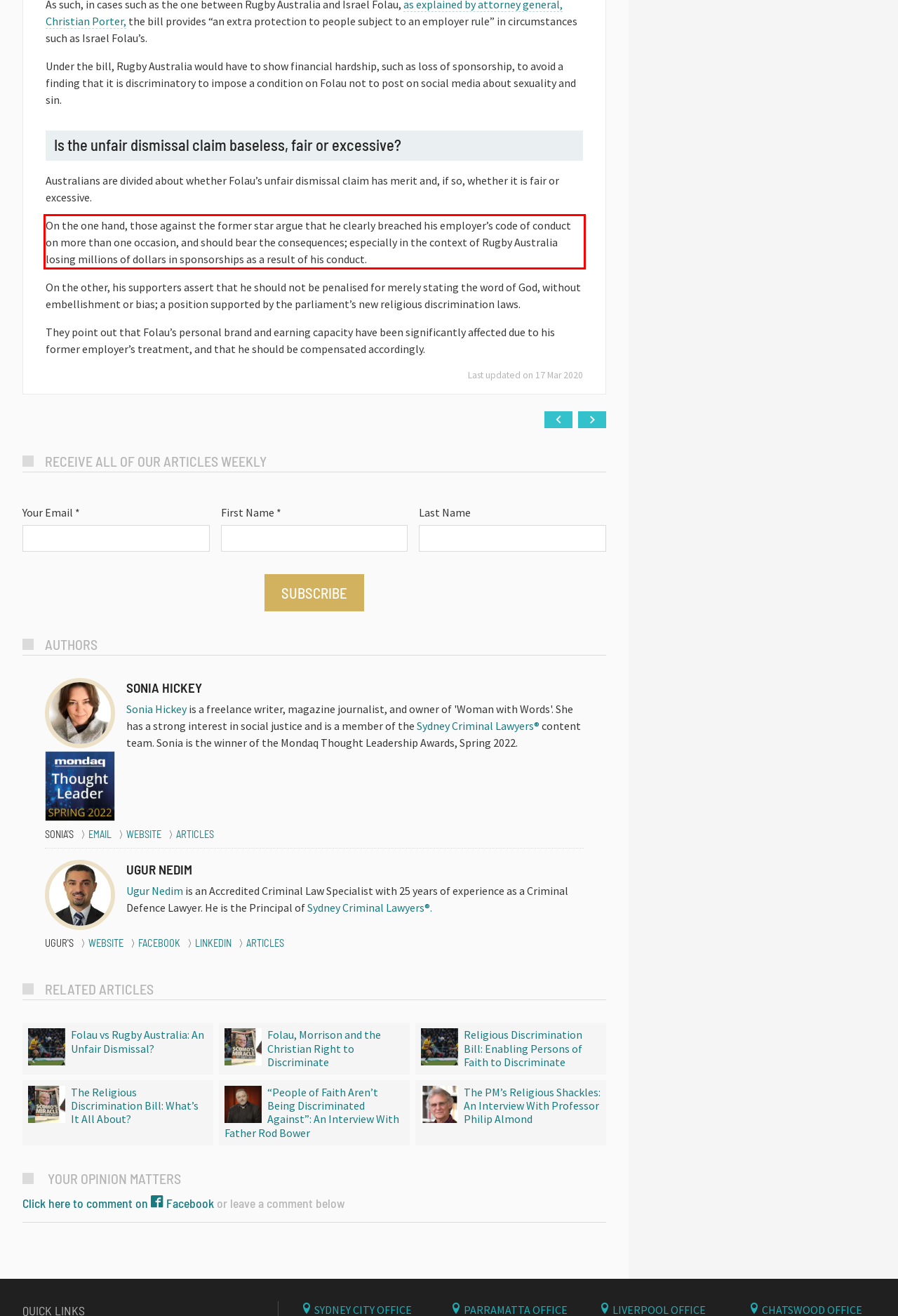You are given a screenshot showing a webpage with a red bounding box. Perform OCR to capture the text within the red bounding box.

On the one hand, those against the former star argue that he clearly breached his employer’s code of conduct on more than one occasion, and should bear the consequences; especially in the context of Rugby Australia losing millions of dollars in sponsorships as a result of his conduct.